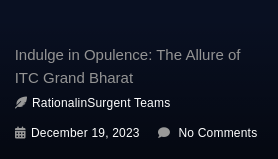Please provide a comprehensive response to the question below by analyzing the image: 
When was the blog post published?

The date 'December 19, 2023' is mentioned below the title, which suggests that the blog post was published on this specific date, providing a timestamp for the article.